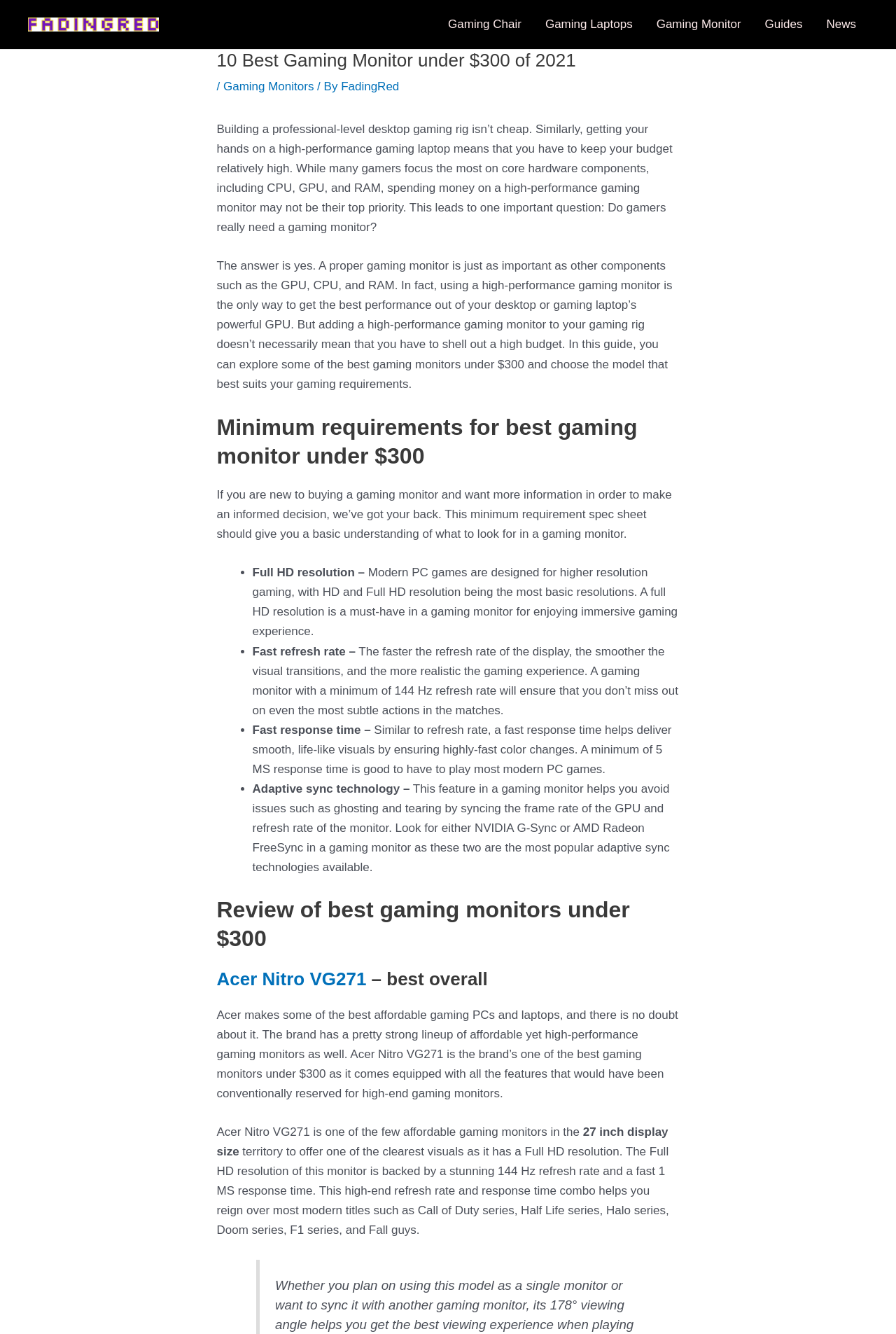Identify the coordinates of the bounding box for the element described below: "Gaming Chair". Return the coordinates as four float numbers between 0 and 1: [left, top, right, bottom].

[0.487, 0.0, 0.595, 0.037]